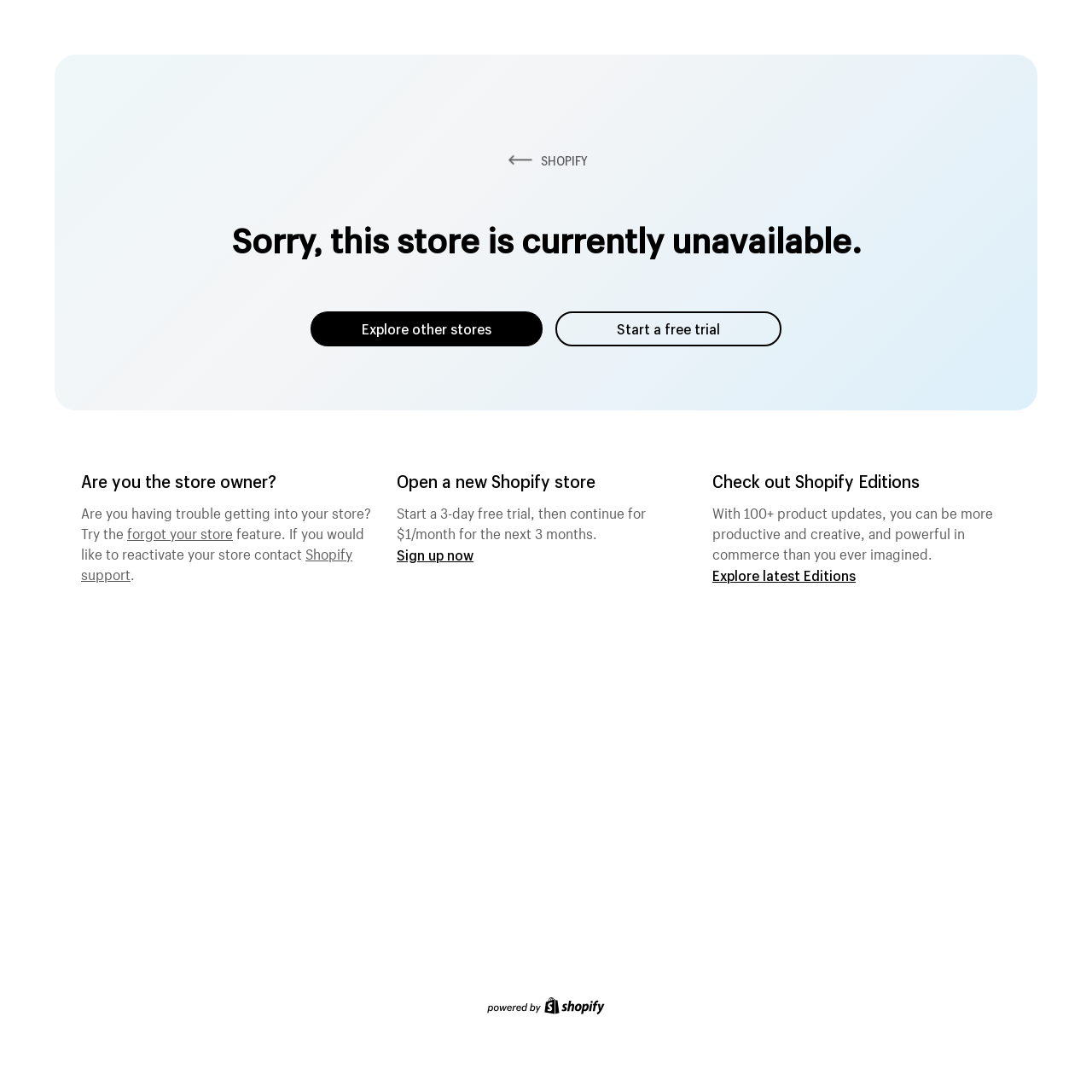Illustrate the webpage with a detailed description.

The webpage appears to be a Shopify ecommerce platform page. At the top, there is a prominent link to "SHOPIFY" accompanied by an image, likely the company's logo. Below this, a heading announces that the store is currently unavailable. 

To the right of this heading, there are two links: "Explore other stores" and "Start a free trial". 

Further down, a section targets the store owner, asking if they are having trouble accessing their store. This section provides a link to reset the store password and contact Shopify support. 

Adjacent to this section, an invitation to open a new Shopify store is presented, along with a promotional offer for a 3-day free trial and a discounted monthly rate for the next three months. A "Sign up now" link is provided to take advantage of this offer.

On the right side of the page, a section promotes Shopify Editions, highlighting over 100 product updates that can enhance productivity, creativity, and commerce. A link to "Explore latest Editions" is provided for more information.

At the bottom of the page, there is a content information section with an image, likely a footer or a call-to-action element.